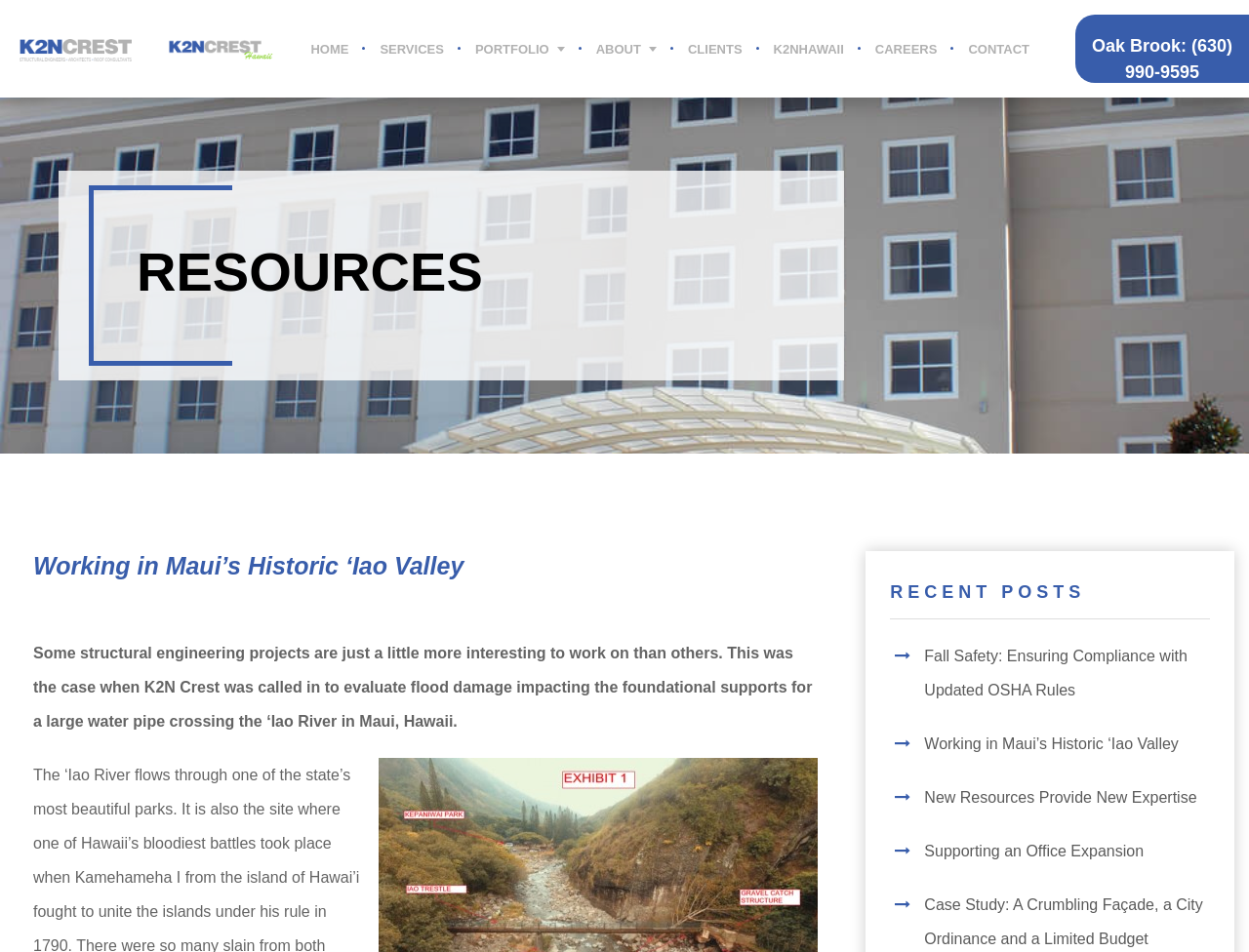What is the topic of the first recent post?
Using the visual information, respond with a single word or phrase.

Fall Safety